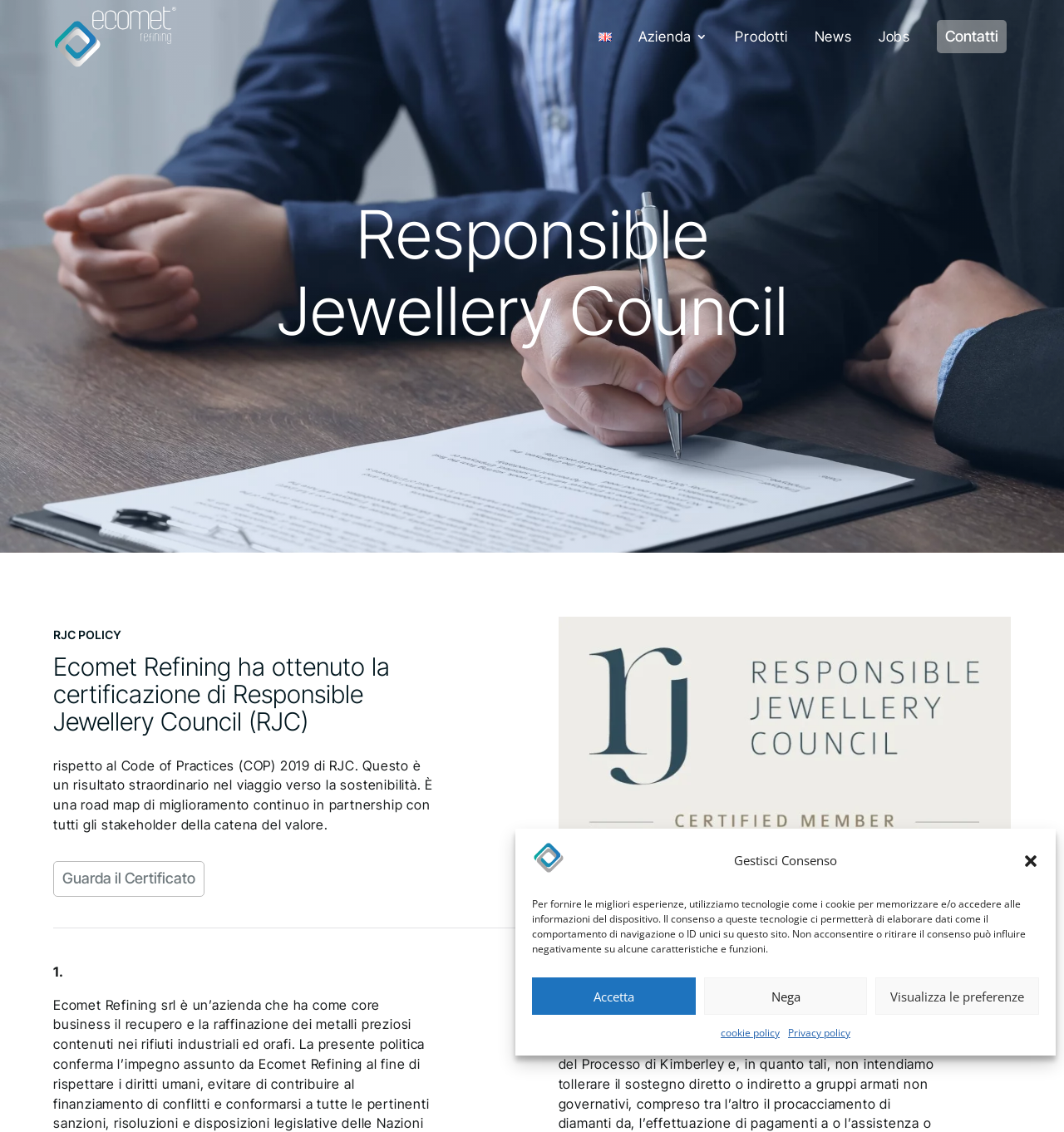Please determine the bounding box coordinates of the section I need to click to accomplish this instruction: "View the English version of the website".

[0.562, 0.004, 0.575, 0.06]